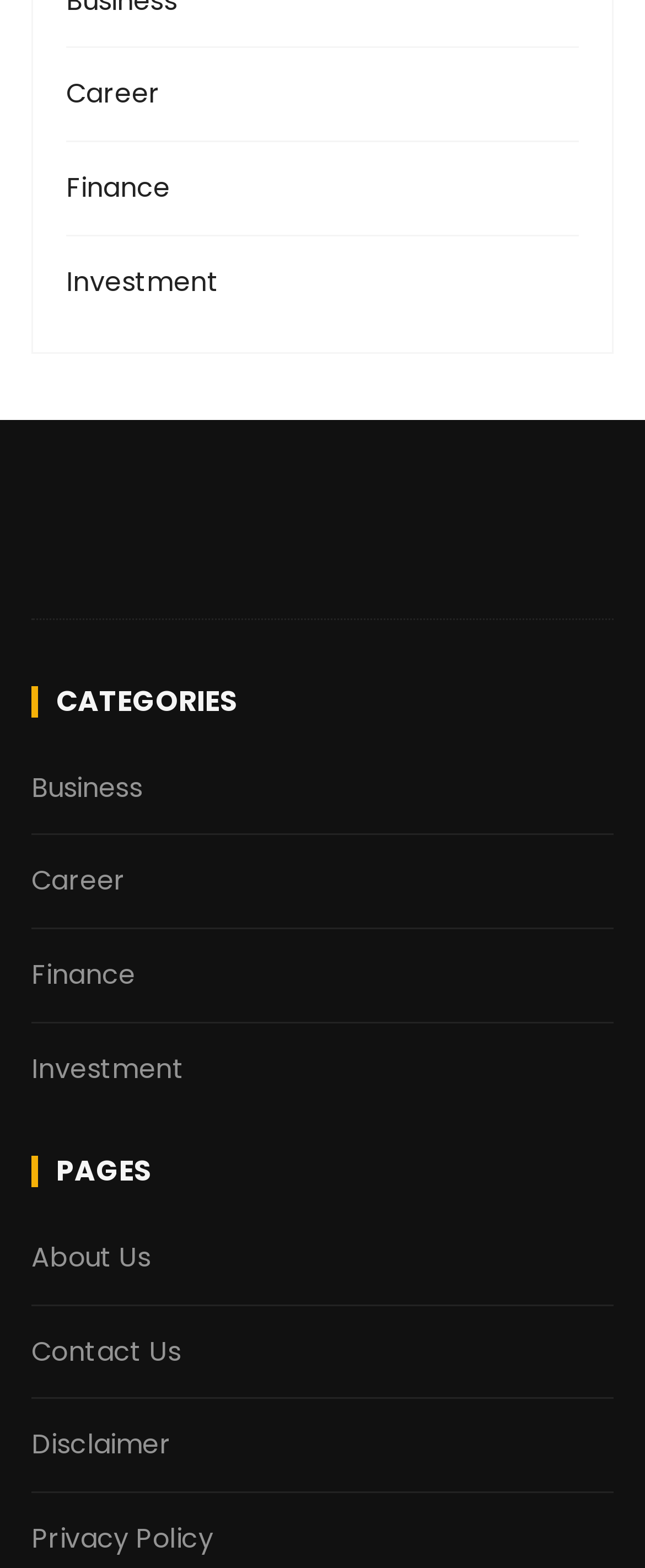What are the categories listed on the webpage?
Based on the image content, provide your answer in one word or a short phrase.

Business, Career, Finance, Investment